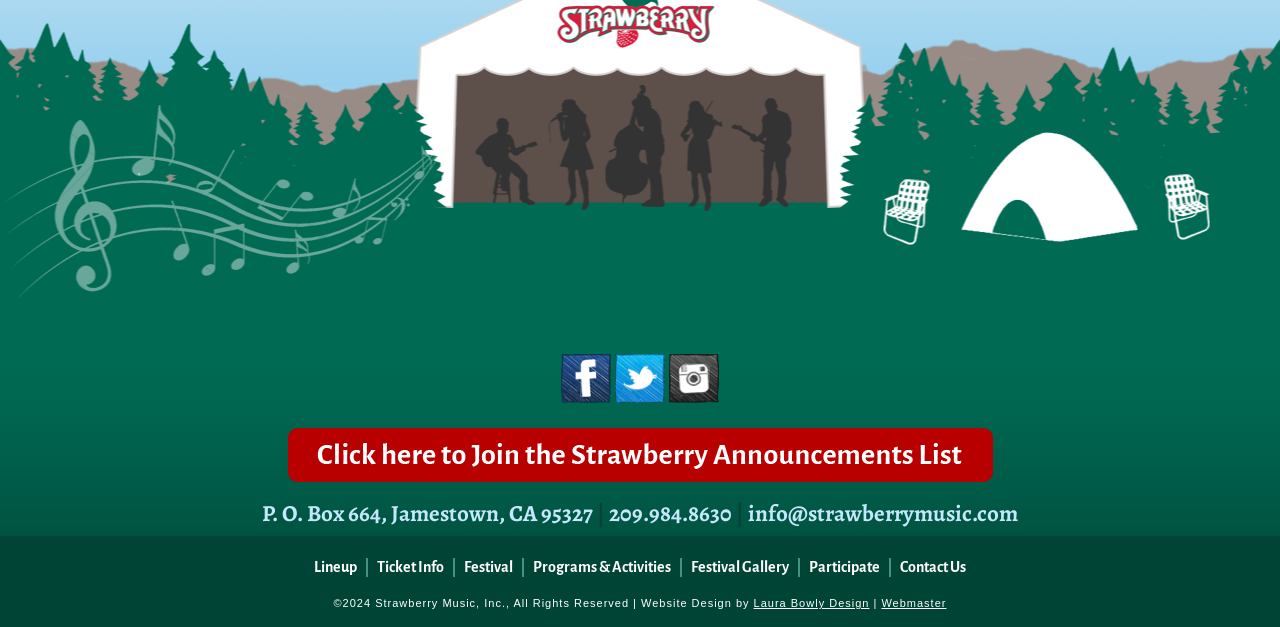Highlight the bounding box coordinates of the region I should click on to meet the following instruction: "contact us".

[0.696, 0.89, 0.762, 0.921]